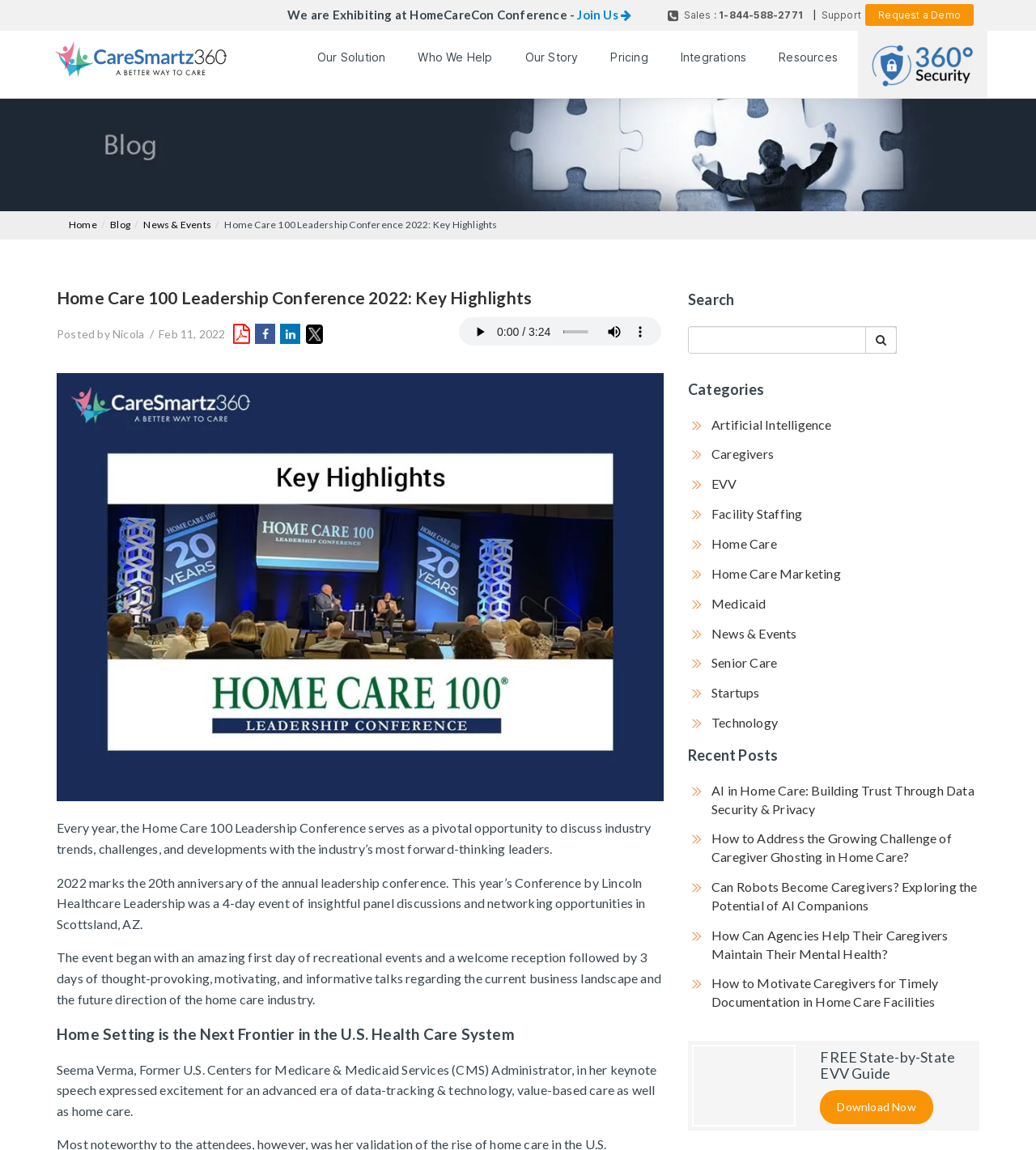Please specify the bounding box coordinates in the format (top-left x, top-left y, bottom-right x, bottom-right y), with values ranging from 0 to 1. Identify the bounding box for the UI component described as follows: alt="CareSmartz360 Home Care Software"

[0.043, 0.027, 0.215, 0.076]